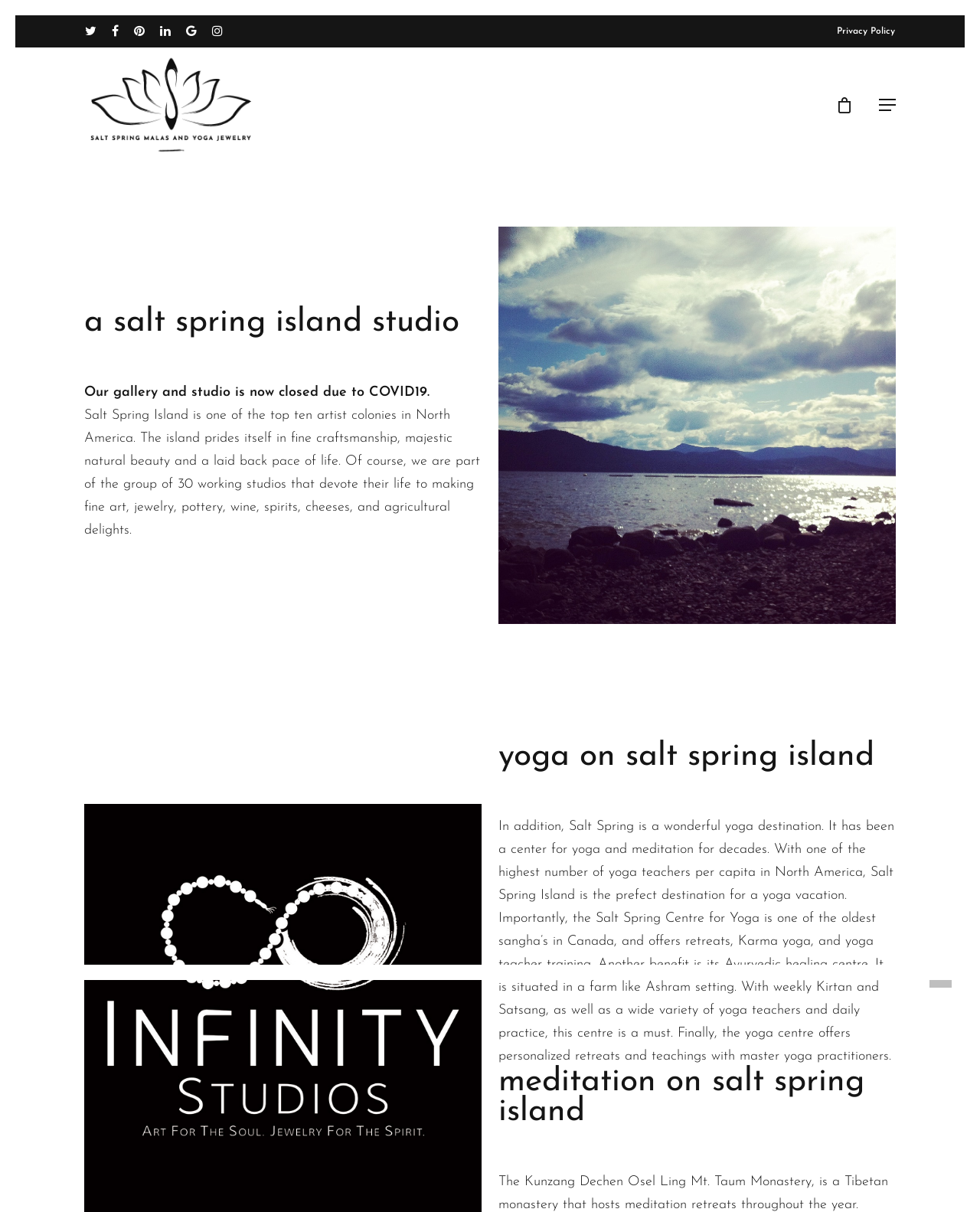Please respond in a single word or phrase: 
What type of retreats are offered by the Salt Spring Centre for Yoga?

Retreats, Karma yoga, and yoga teacher training